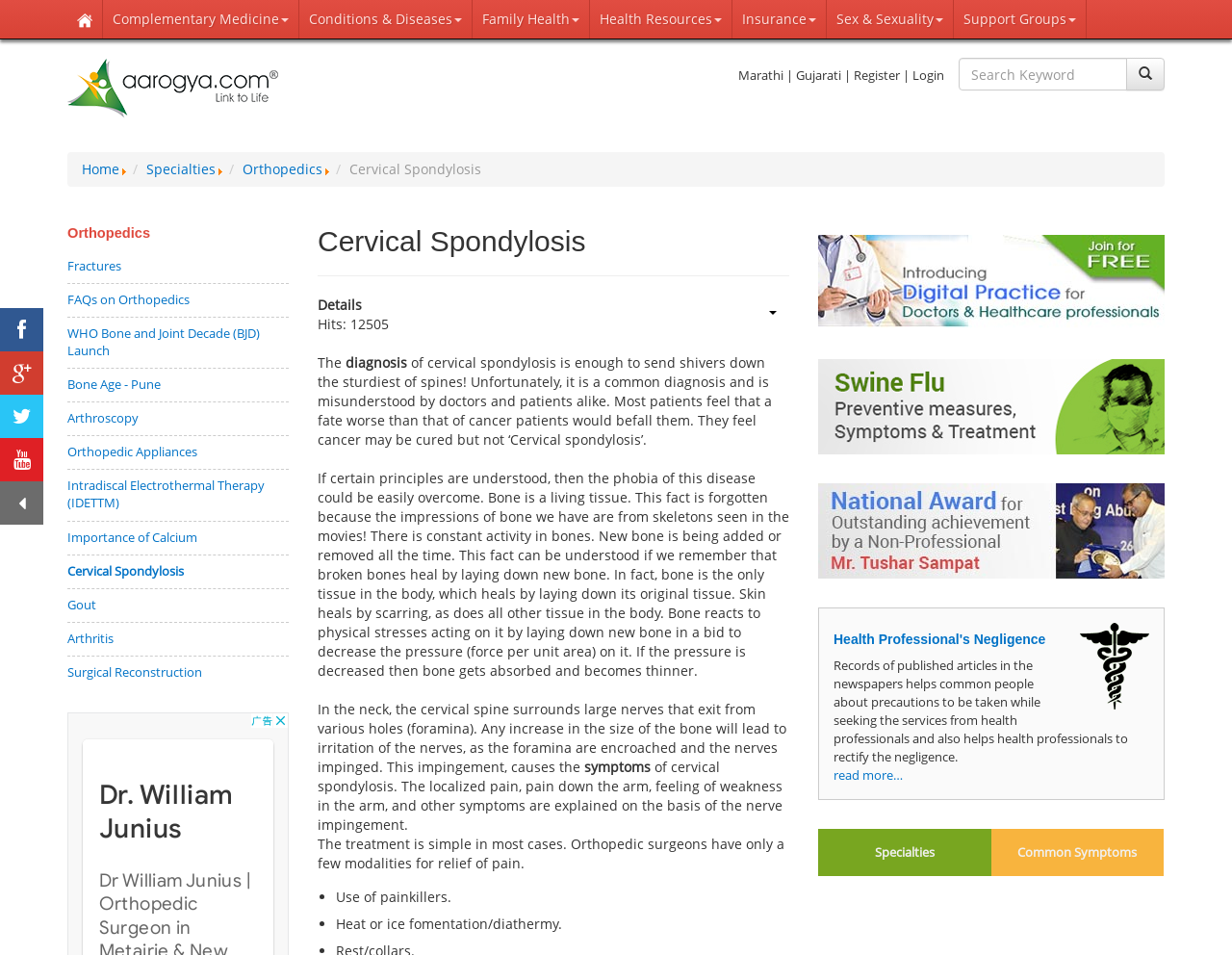Identify the bounding box coordinates of the section to be clicked to complete the task described by the following instruction: "click on the 'Home' link". The coordinates should be four float numbers between 0 and 1, formatted as [left, top, right, bottom].

[0.055, 0.0, 0.084, 0.04]